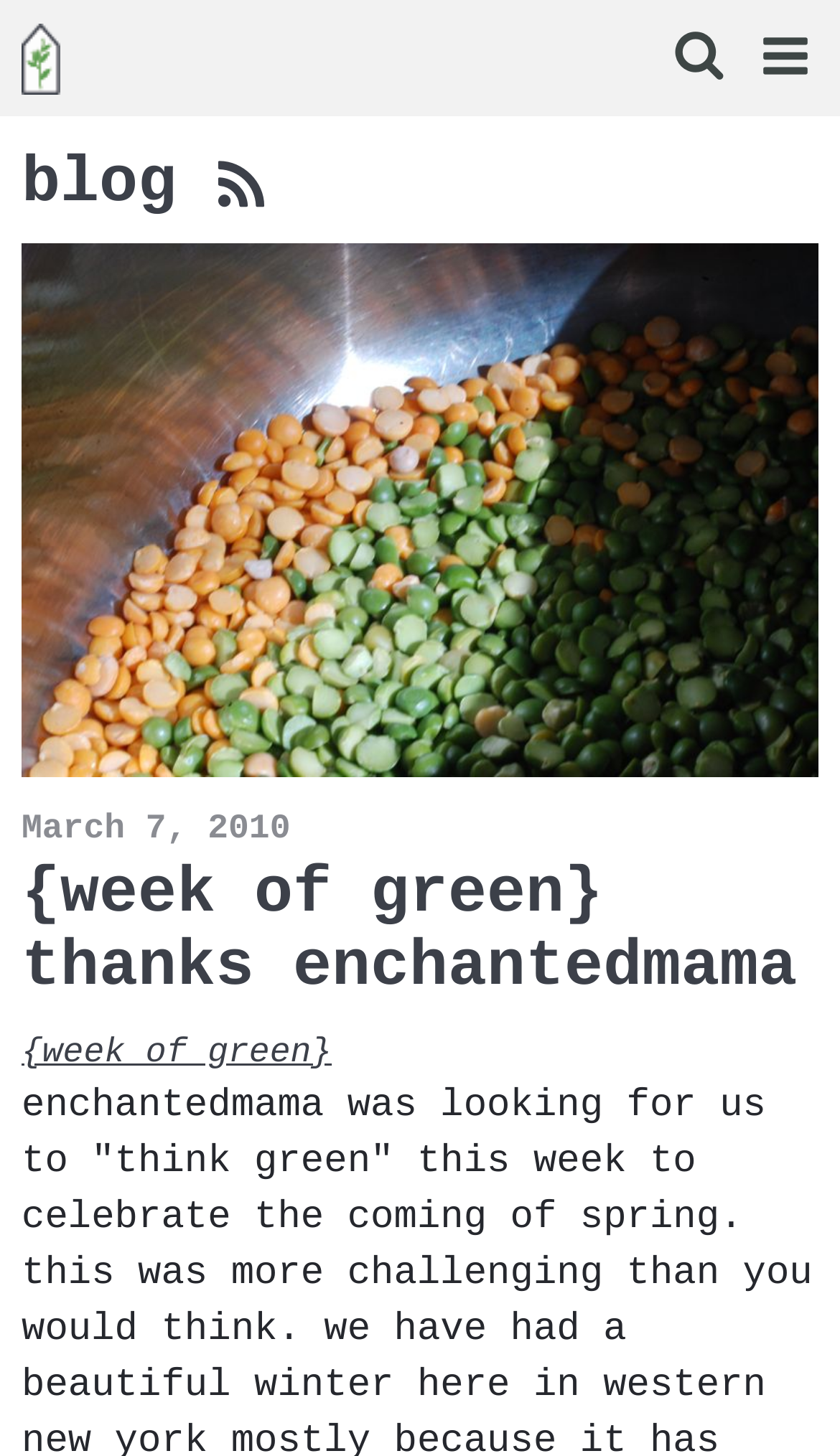What is the name of the image?
From the details in the image, provide a complete and detailed answer to the question.

I found the answer by looking at the image element with the description '{week of green} thanks enchantedmama'.